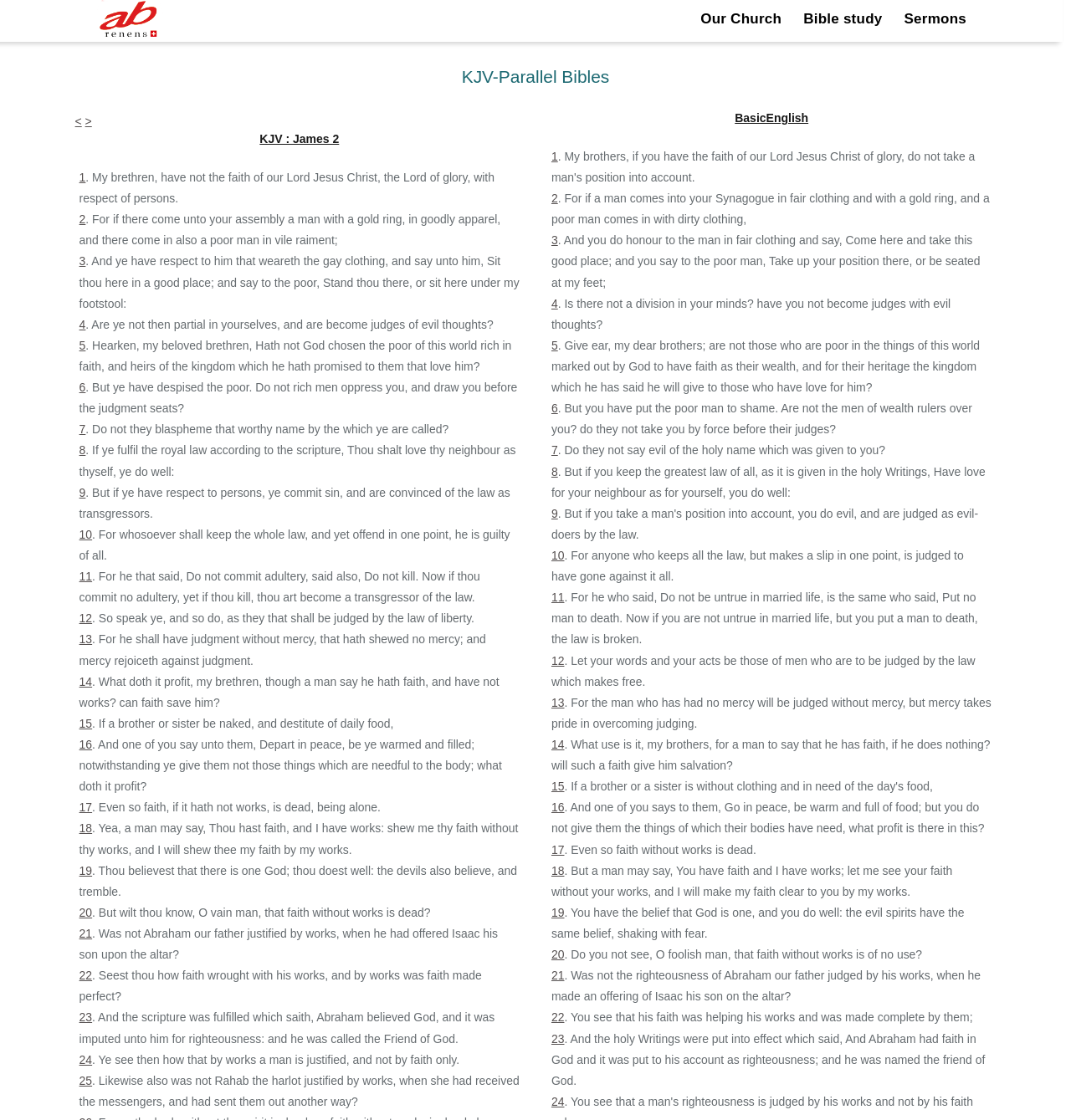Based on the description "Bible study", find the bounding box of the specified UI element.

[0.746, 0.002, 0.832, 0.032]